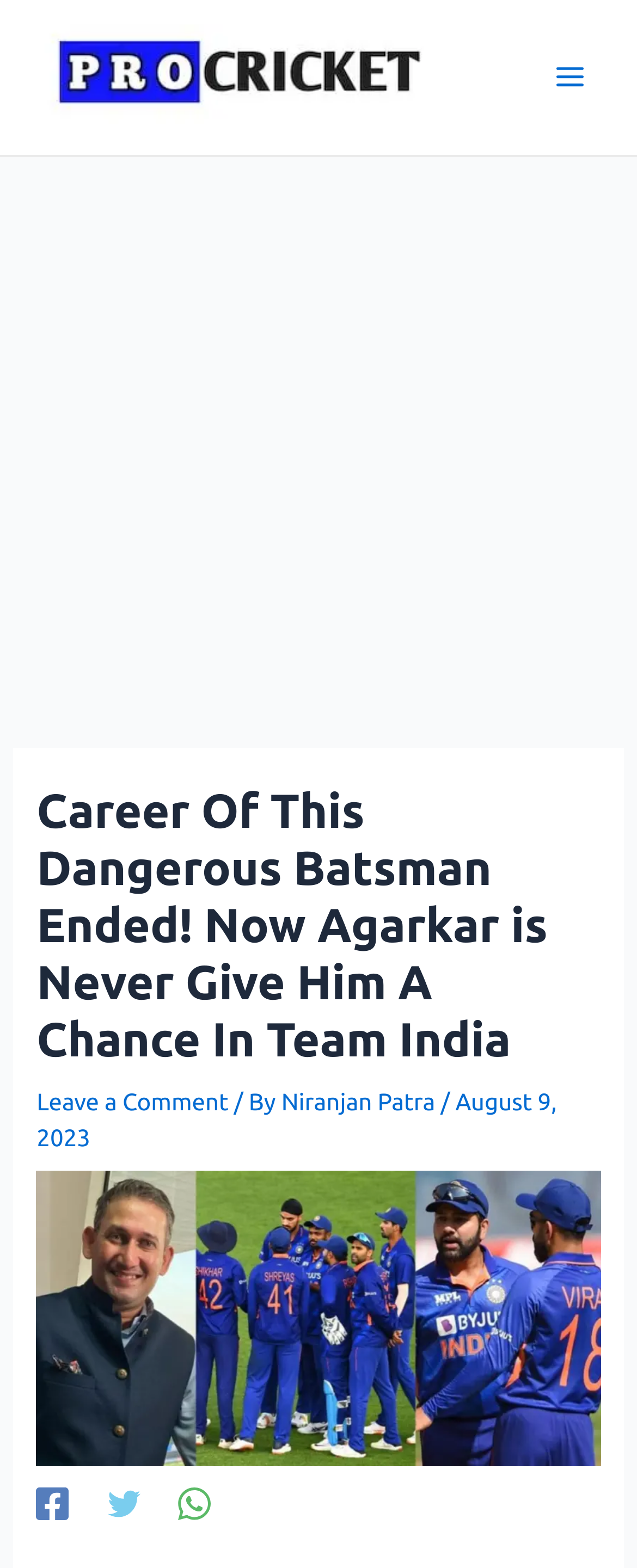Pinpoint the bounding box coordinates of the clickable element to carry out the following instruction: "Learn about membership."

None